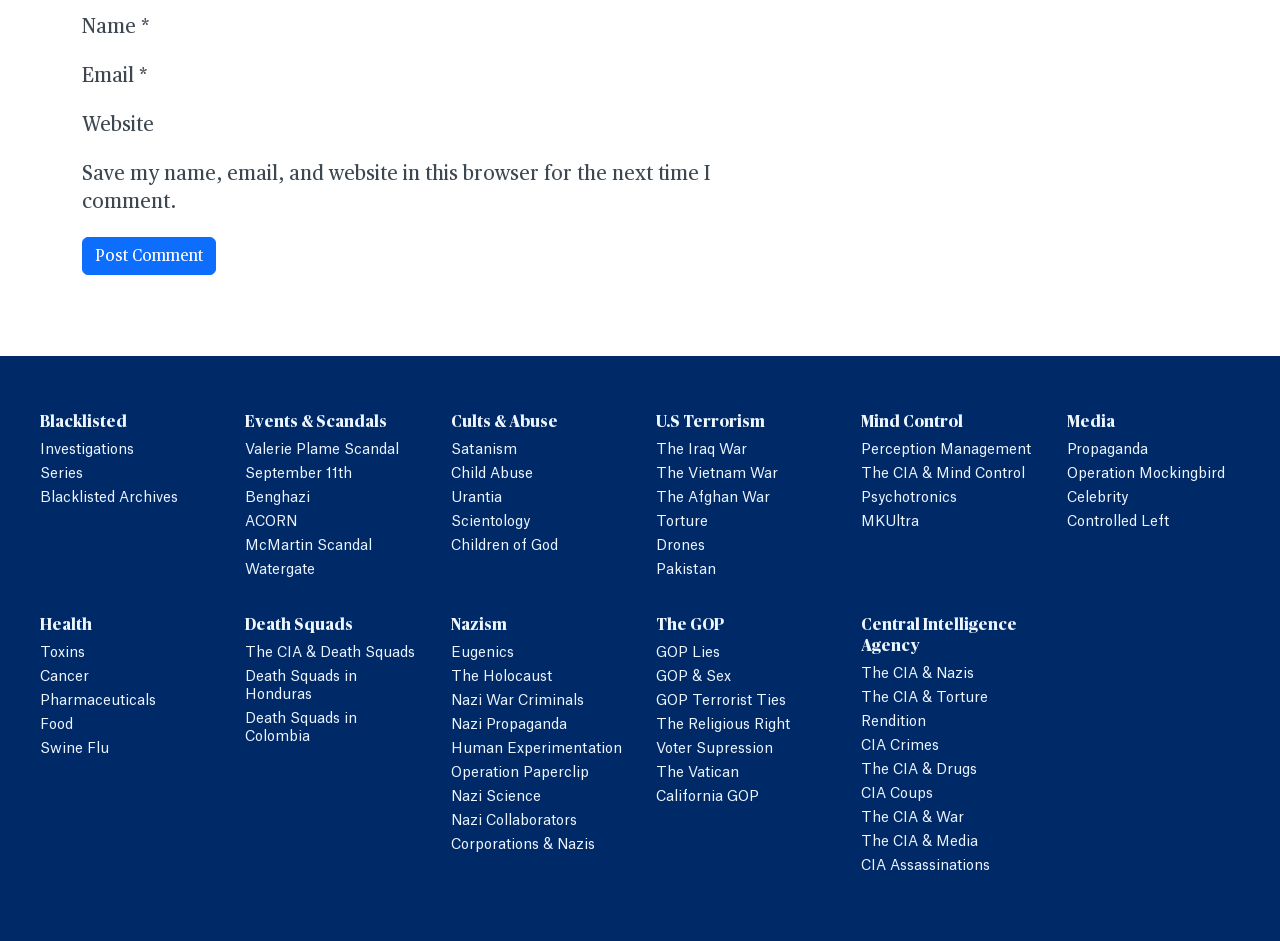How many categories are listed on the webpage?
Using the details shown in the screenshot, provide a comprehensive answer to the question.

The webpage has headings for 'Blacklisted', 'Events & Scandals', 'Cults & Abuse', 'U.S Terrorism', 'Mind Control', 'Media', 'Health', and 'Death Squads', indicating that there are 8 categories listed on the webpage.